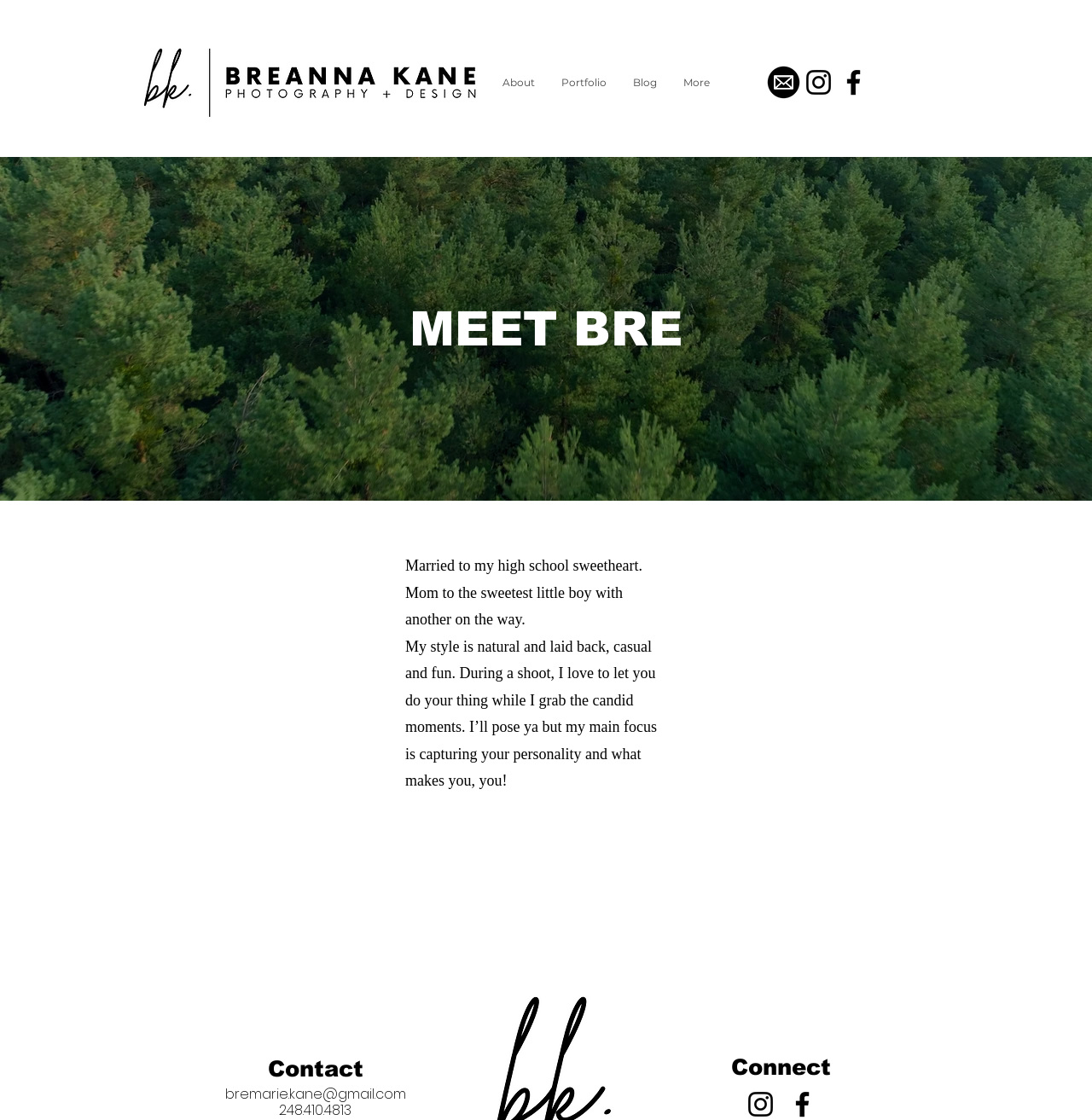Please examine the image and answer the question with a detailed explanation:
How many social media platforms are listed?

The social media platforms listed are Facebook, Instagram, and an unknown platform represented by the image '216530'. These platforms are listed in the social bar section of the webpage.